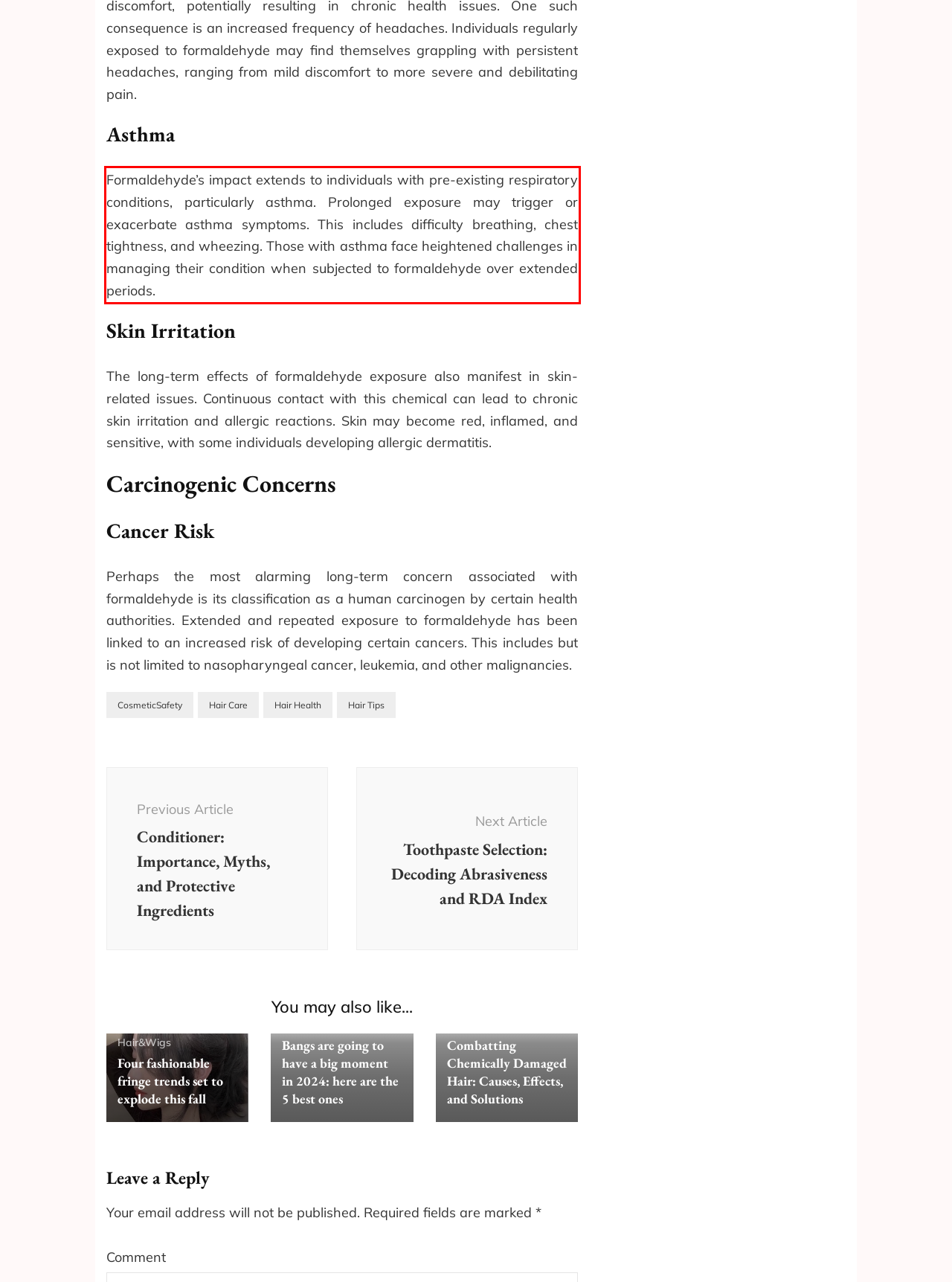Look at the screenshot of the webpage, locate the red rectangle bounding box, and generate the text content that it contains.

Formaldehyde’s impact extends to individuals with pre-existing respiratory conditions, particularly asthma. Prolonged exposure may trigger or exacerbate asthma symptoms. This includes difficulty breathing, chest tightness, and wheezing. Those with asthma face heightened challenges in managing their condition when subjected to formaldehyde over extended periods.